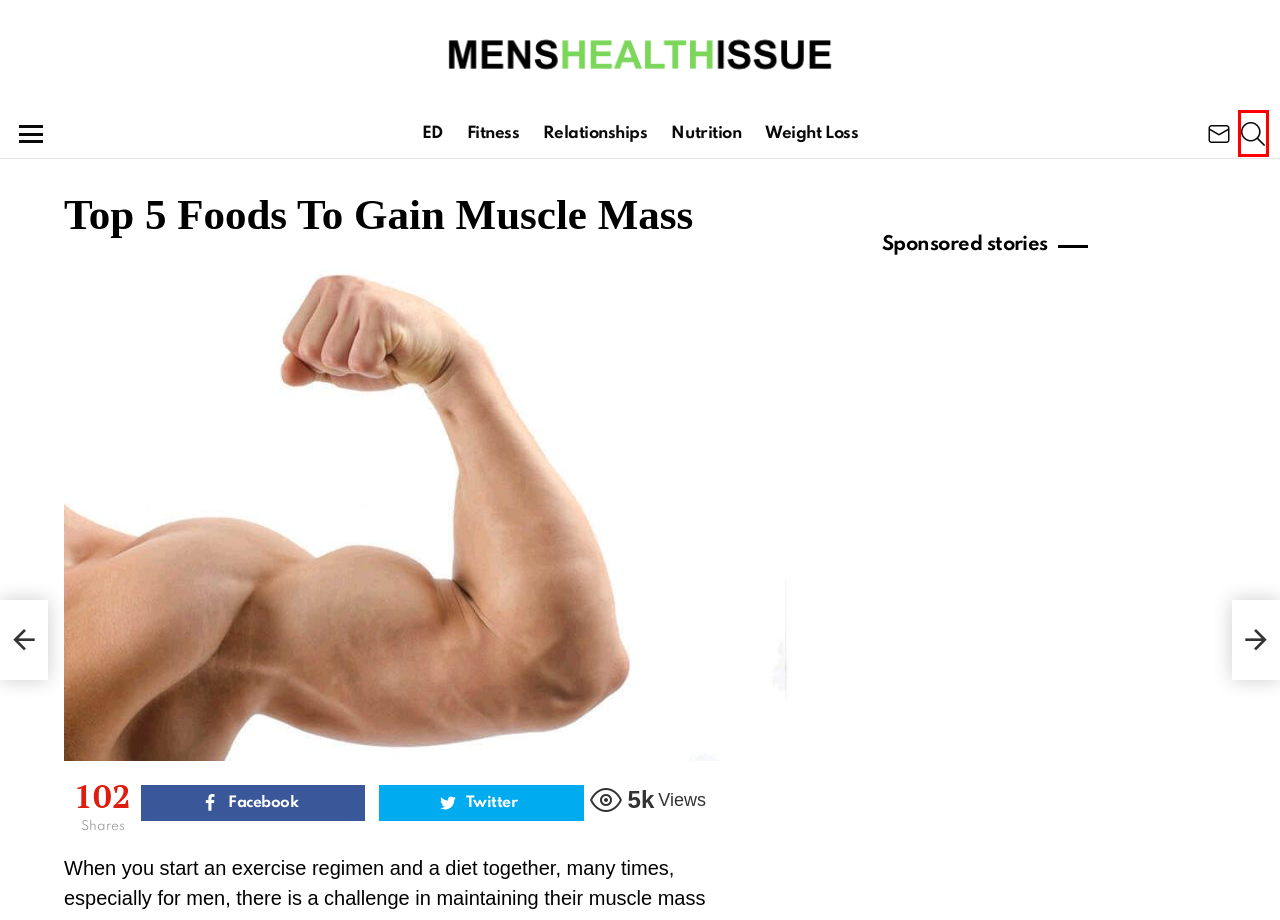Observe the provided screenshot of a webpage that has a red rectangle bounding box. Determine the webpage description that best matches the new webpage after clicking the element inside the red bounding box. Here are the candidates:
A. 4 Basic Ways To Treat ED – Mens Health Issue
B. Fitness – Mens Health Issue
C. SMS Terms & Conditions – Mens Health Issue
D. You Need to Know These Three Facts About ED – Mens Health Issue
E. Search Results for “” – Mens Health Issue
F. How Creatine Can Transform Your Workouts – Mens Health Issue
G. Mens Health Issue – Helping You Live Healthy!
H. Frontend Submission – Mens Health Issue

E